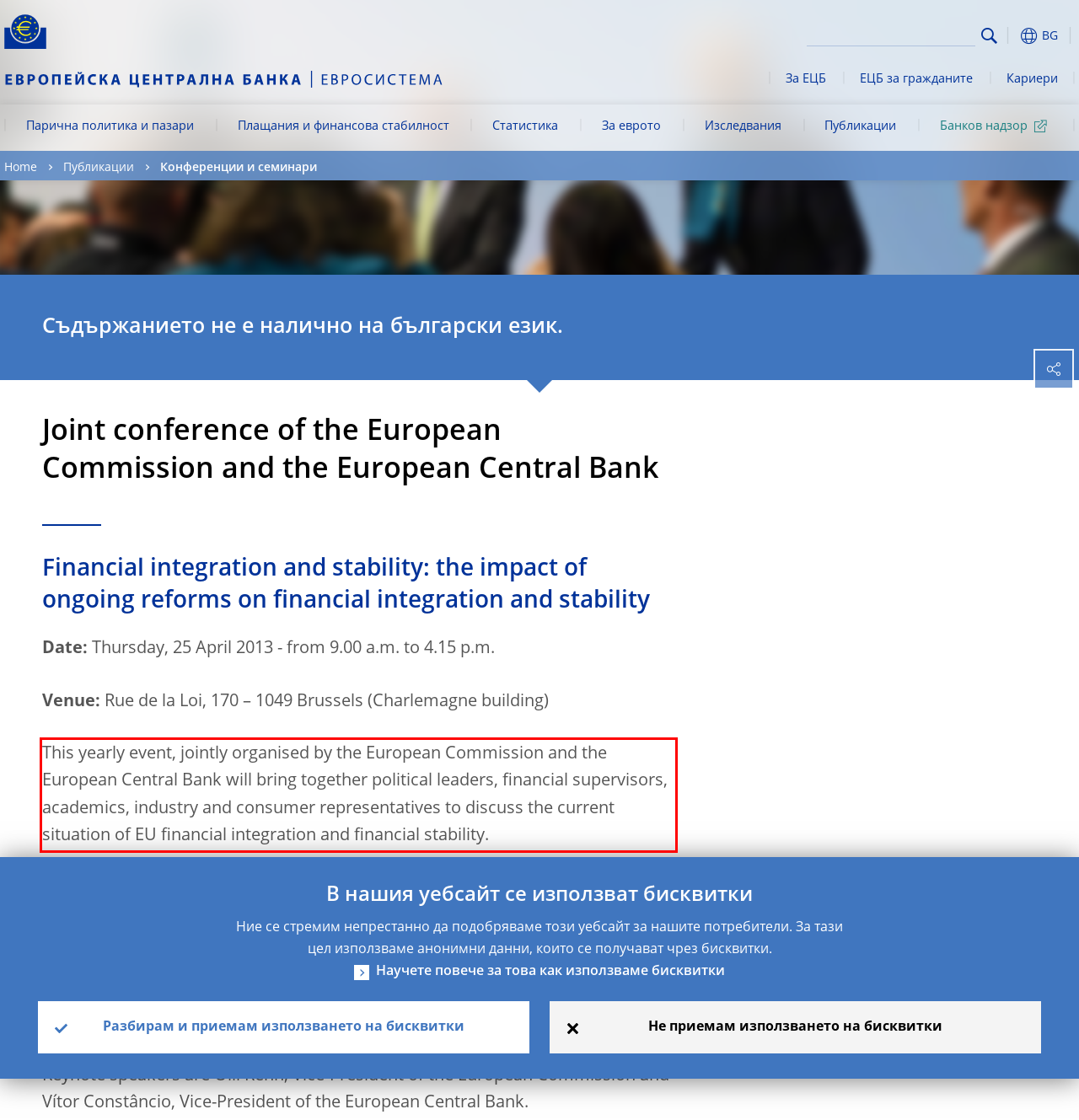Look at the webpage screenshot and recognize the text inside the red bounding box.

This yearly event, jointly organised by the European Commission and the European Central Bank will bring together political leaders, financial supervisors, academics, industry and consumer representatives to discuss the current situation of EU financial integration and financial stability.